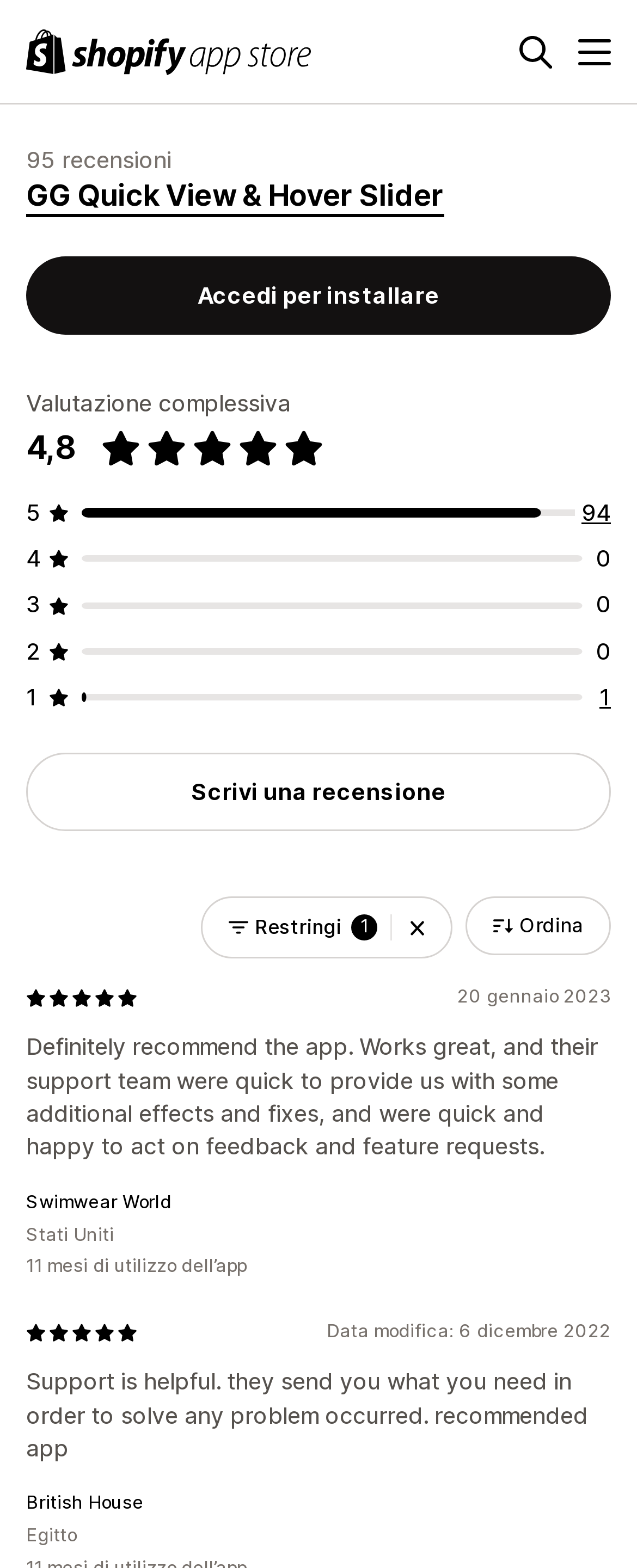Please locate the bounding box coordinates of the element that needs to be clicked to achieve the following instruction: "Click the 'Accedi per installare' button". The coordinates should be four float numbers between 0 and 1, i.e., [left, top, right, bottom].

[0.041, 0.163, 0.959, 0.213]